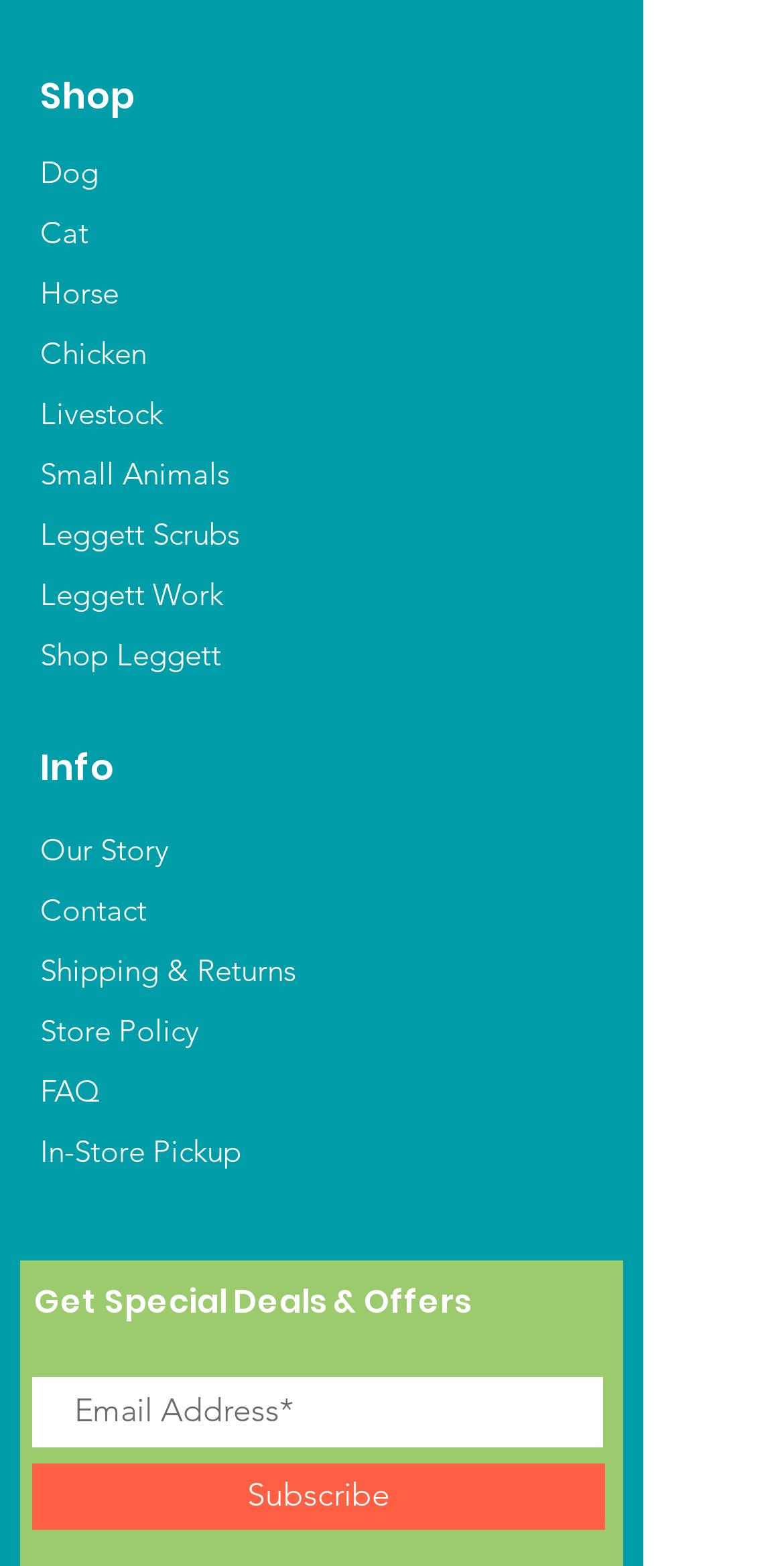What type of products are sold in this shop?
Using the details from the image, give an elaborate explanation to answer the question.

Based on the links provided in the shop section, such as 'Dog', 'Cat', 'Horse', and 'Livestock', it can be inferred that this shop sells products related to pets and animals.